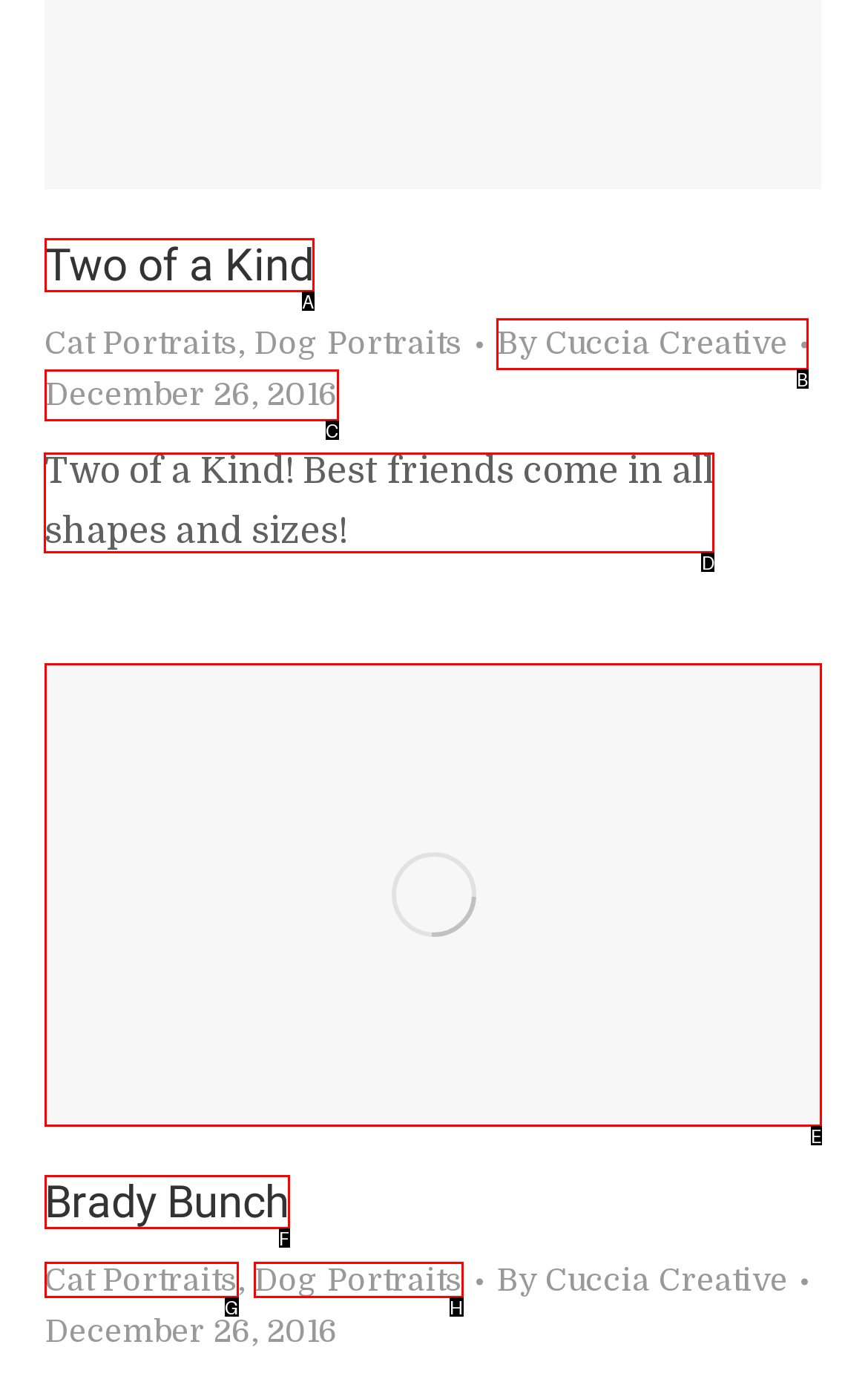Identify the letter of the option to click in order to read 'Two of a Kind! Best friends come in all shapes and sizes!' . Answer with the letter directly.

D